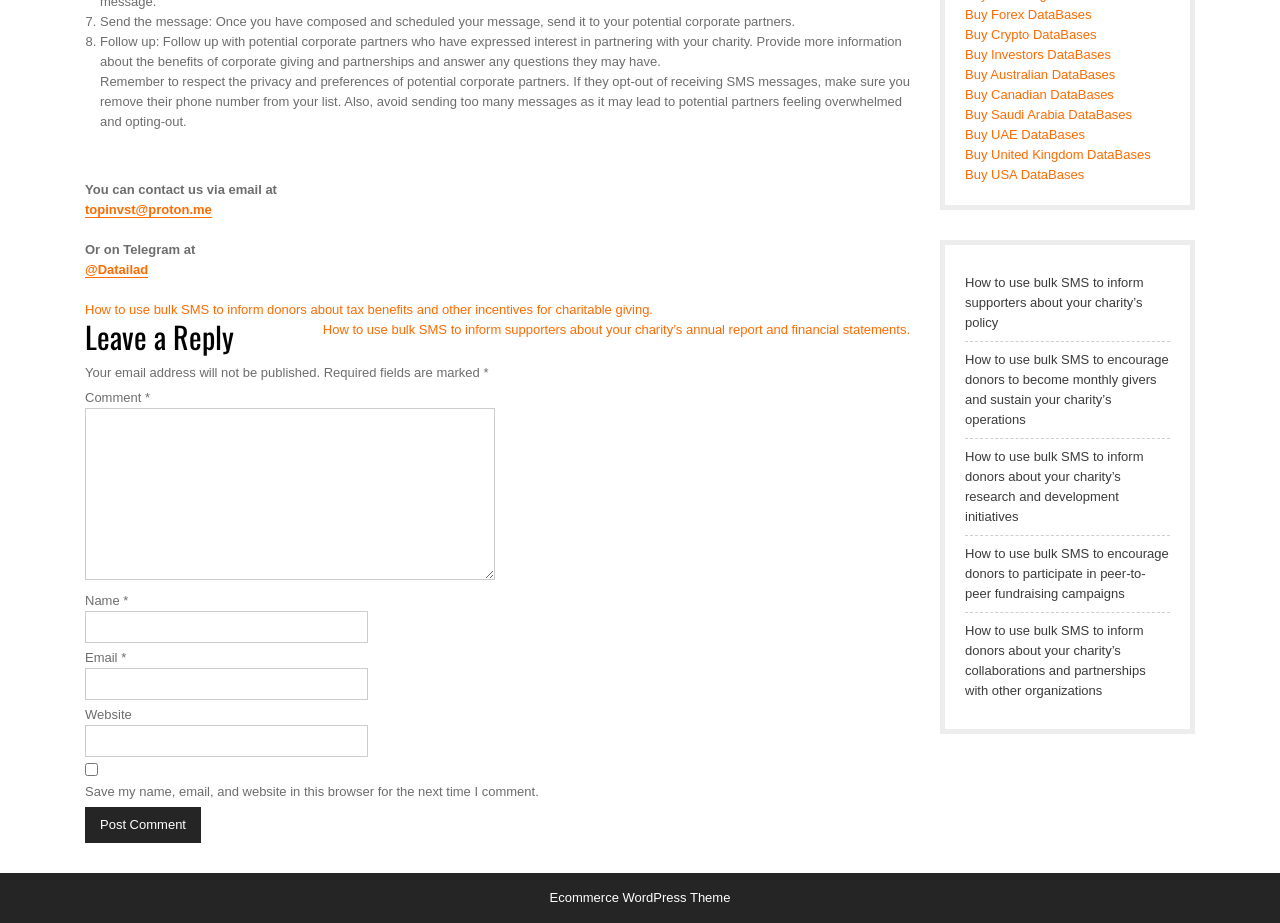Return the bounding box coordinates of the UI element that corresponds to this description: "Buy Saudi Arabia DataBases". The coordinates must be given as four float numbers in the range of 0 and 1, [left, top, right, bottom].

[0.754, 0.116, 0.884, 0.132]